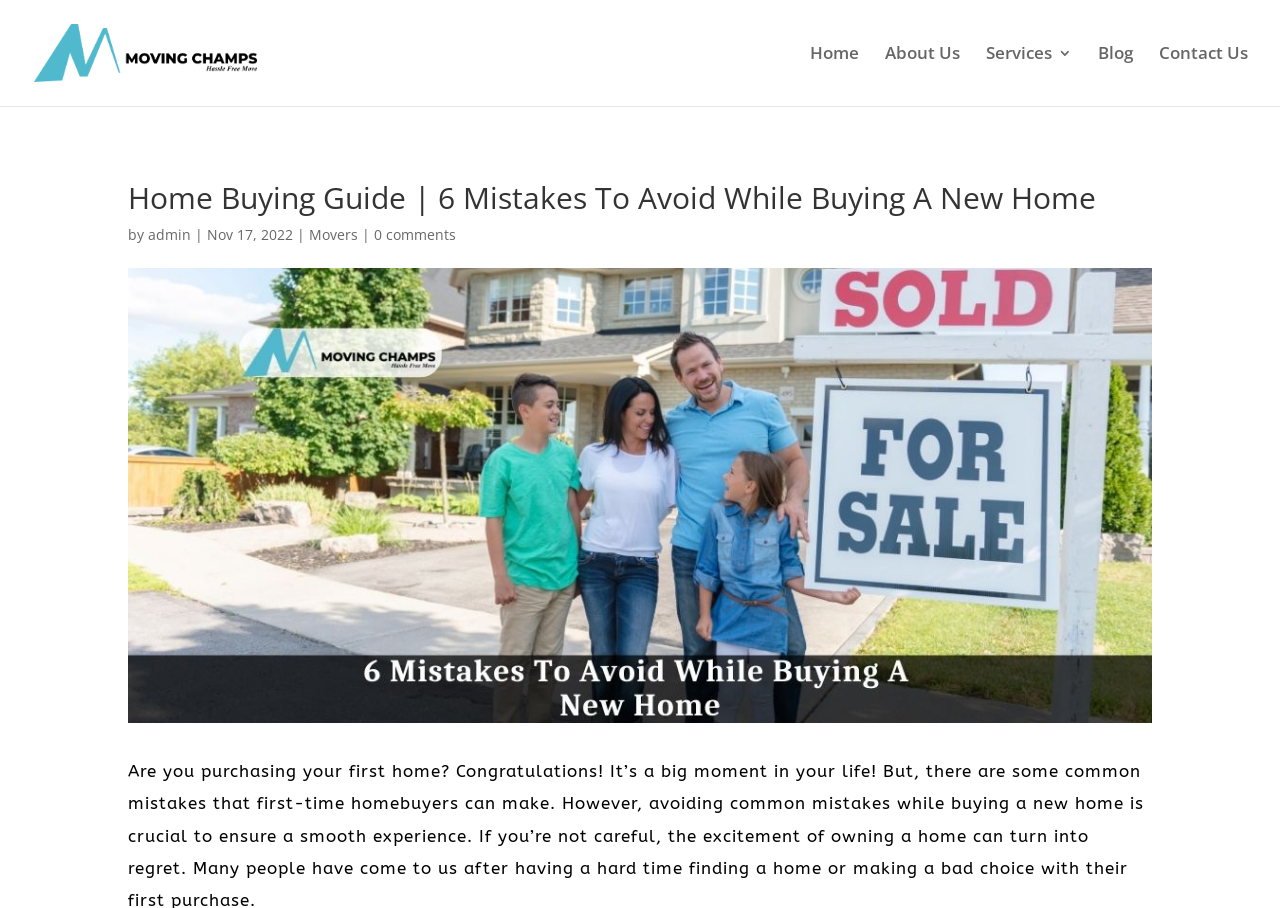Answer the question with a single word or phrase: 
How many navigation links are there?

5